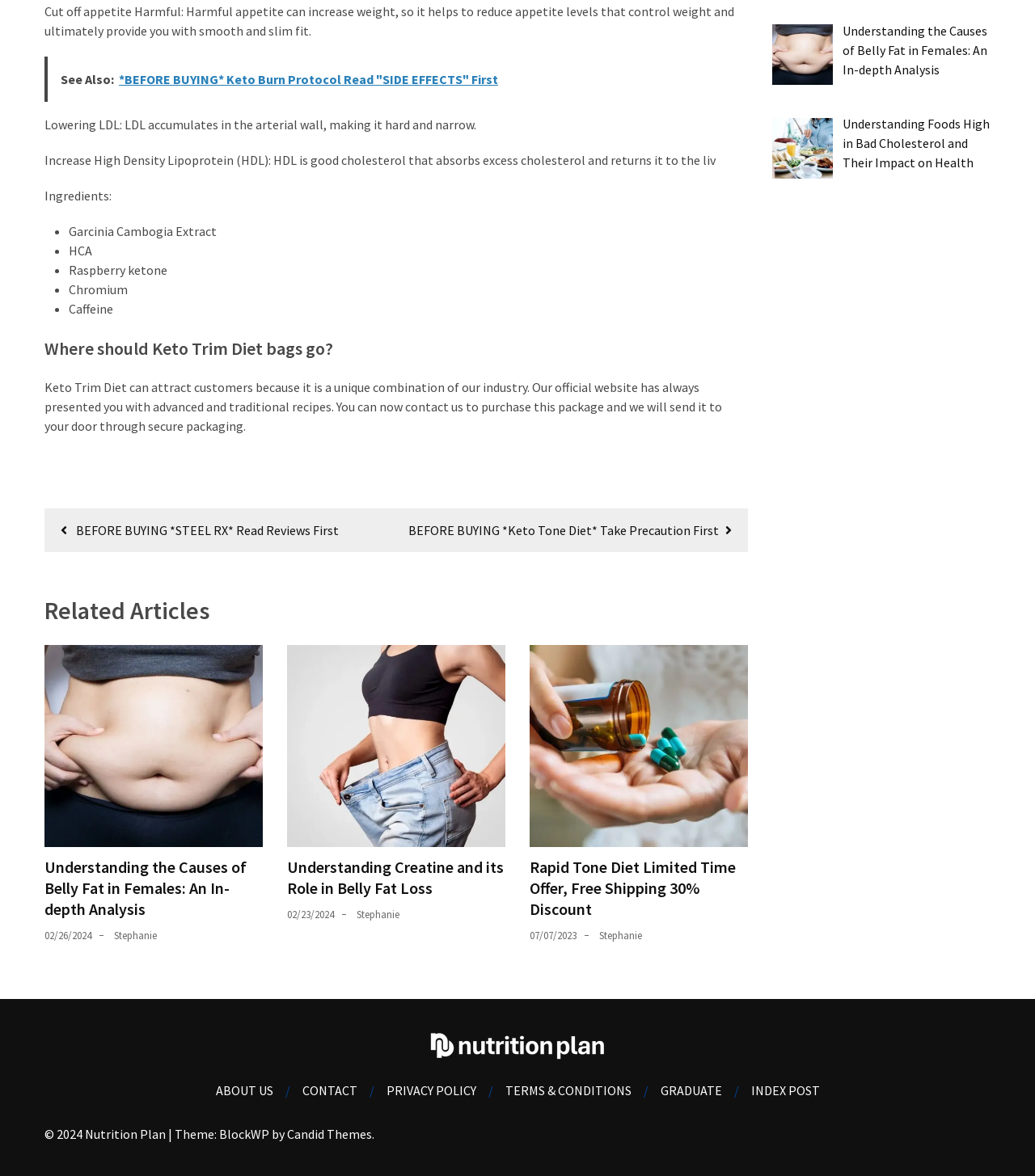Locate the bounding box coordinates of the element I should click to achieve the following instruction: "Check 'BEFORE BUYING *Keto Tone Diet* Take Precaution First' link".

[0.395, 0.444, 0.707, 0.458]